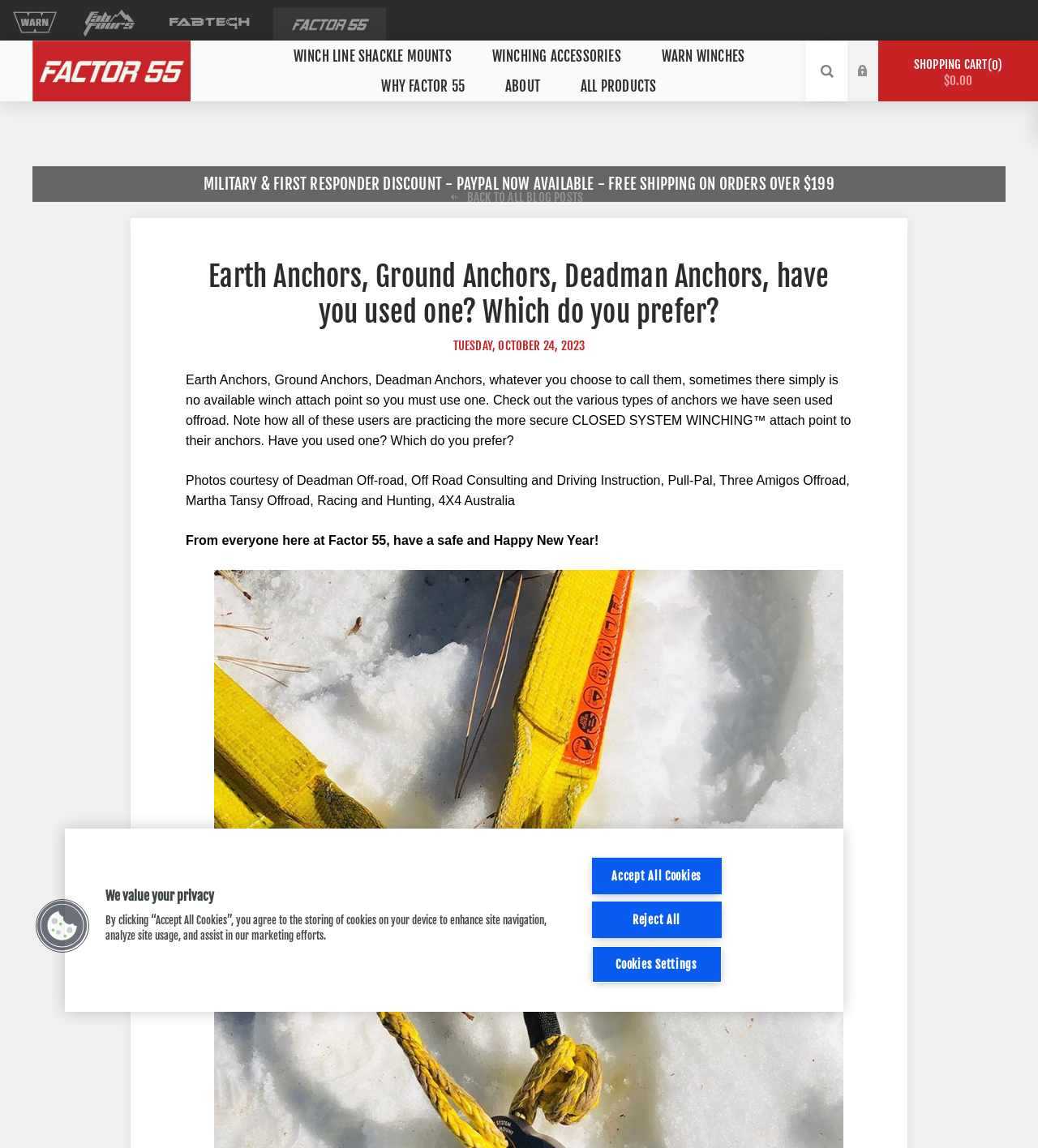Determine the bounding box coordinates of the element's region needed to click to follow the instruction: "Go to the shopping cart". Provide these coordinates as four float numbers between 0 and 1, formatted as [left, top, right, bottom].

[0.846, 0.035, 1.0, 0.087]